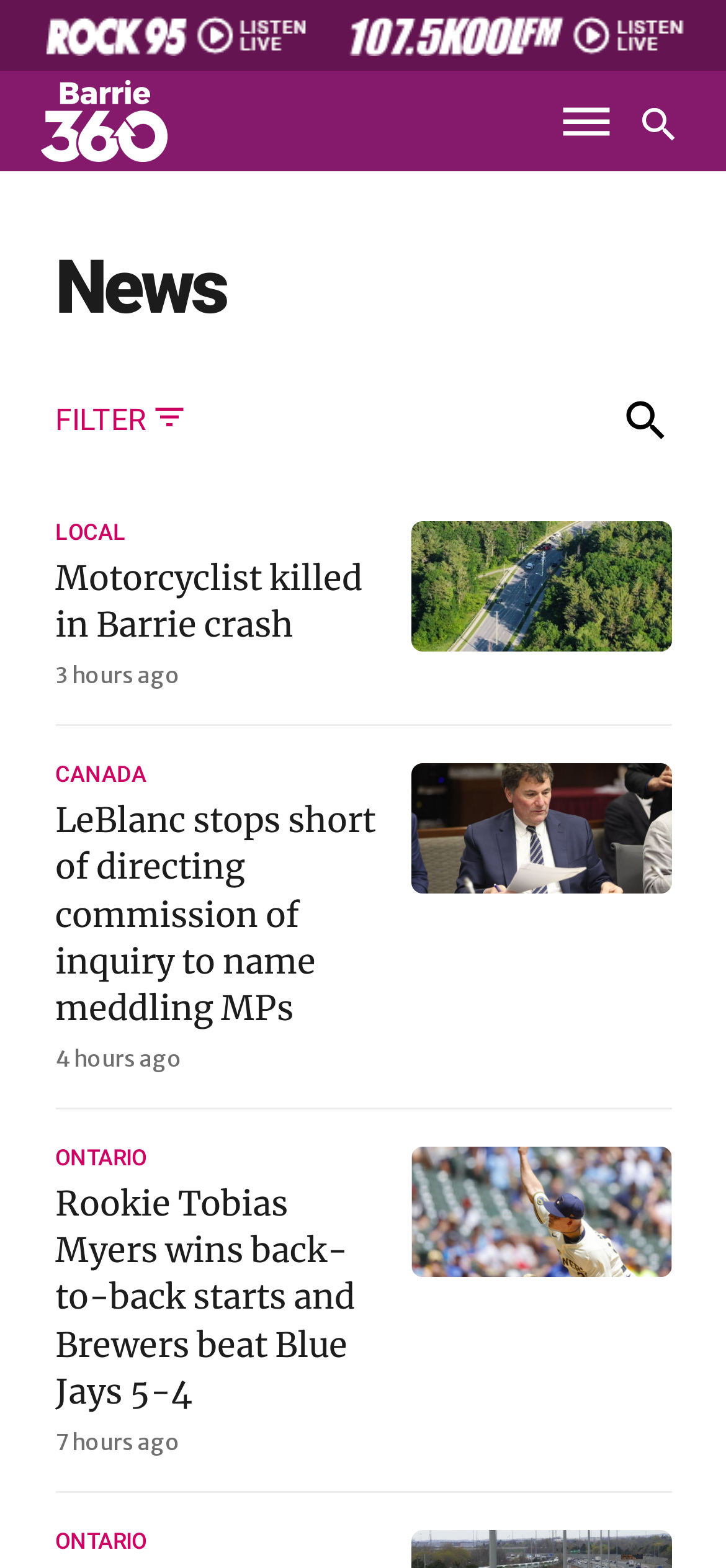Please find the bounding box coordinates of the element's region to be clicked to carry out this instruction: "Type in the search box".

[0.078, 0.297, 0.922, 0.344]